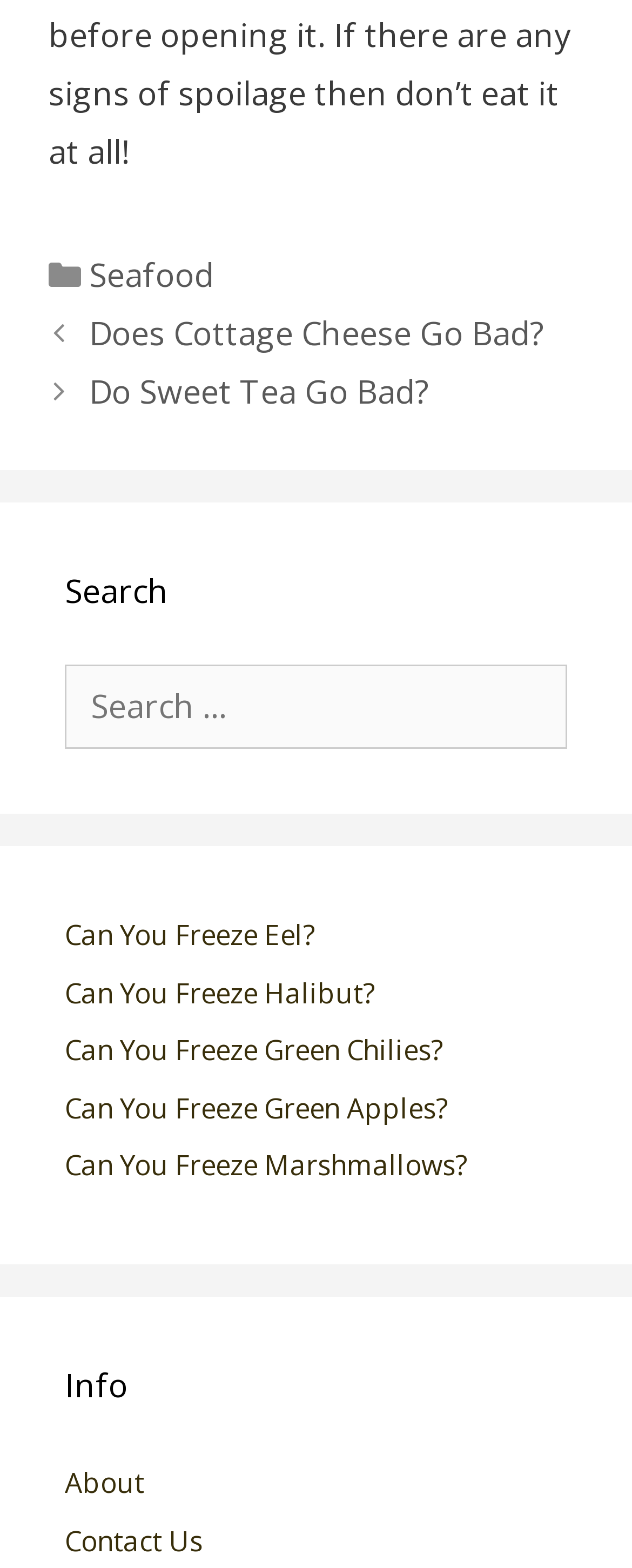Based on the image, provide a detailed response to the question:
How many categories are listed?

I counted the number of categories listed in the footer section, and there is only one category listed, which is 'Seafood'.